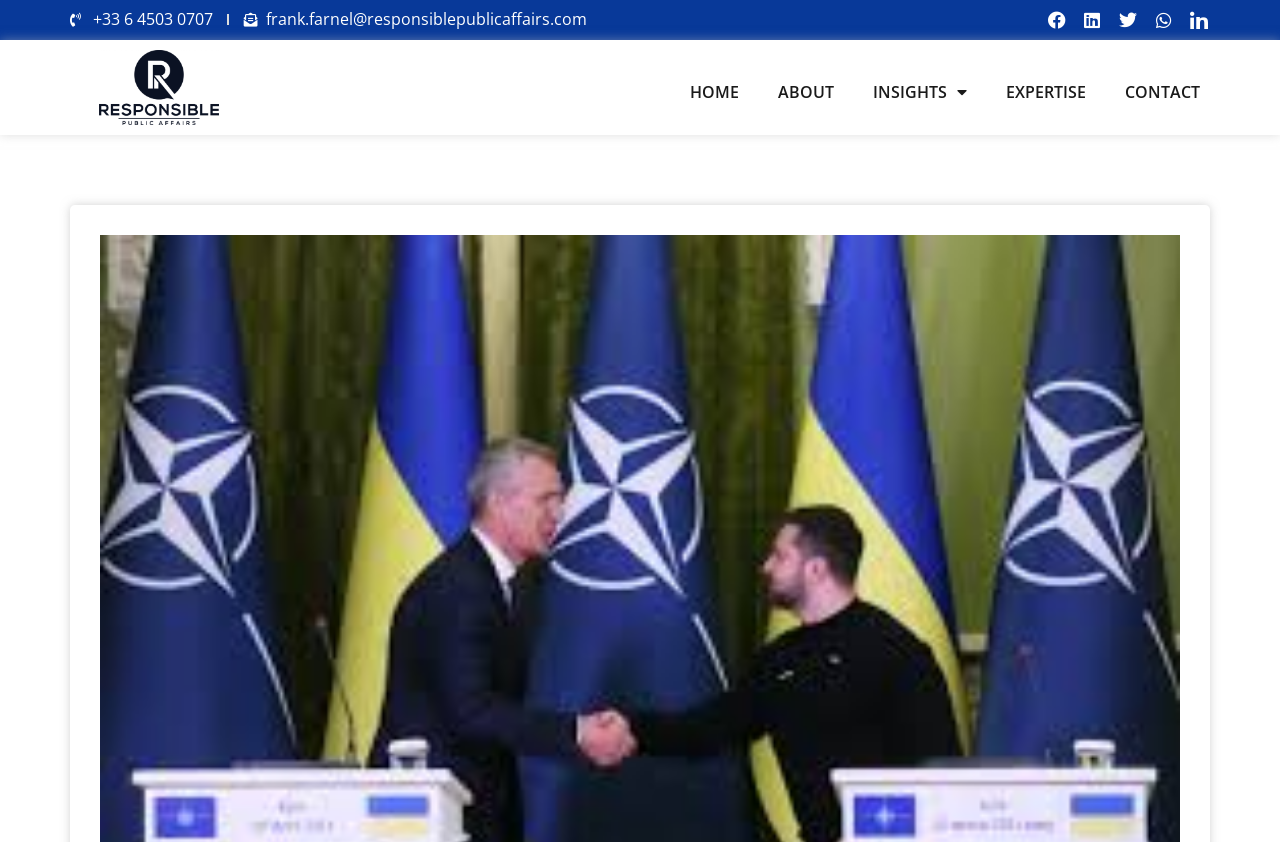Calculate the bounding box coordinates of the UI element given the description: "+33 6 4503 0707".

[0.055, 0.006, 0.166, 0.041]